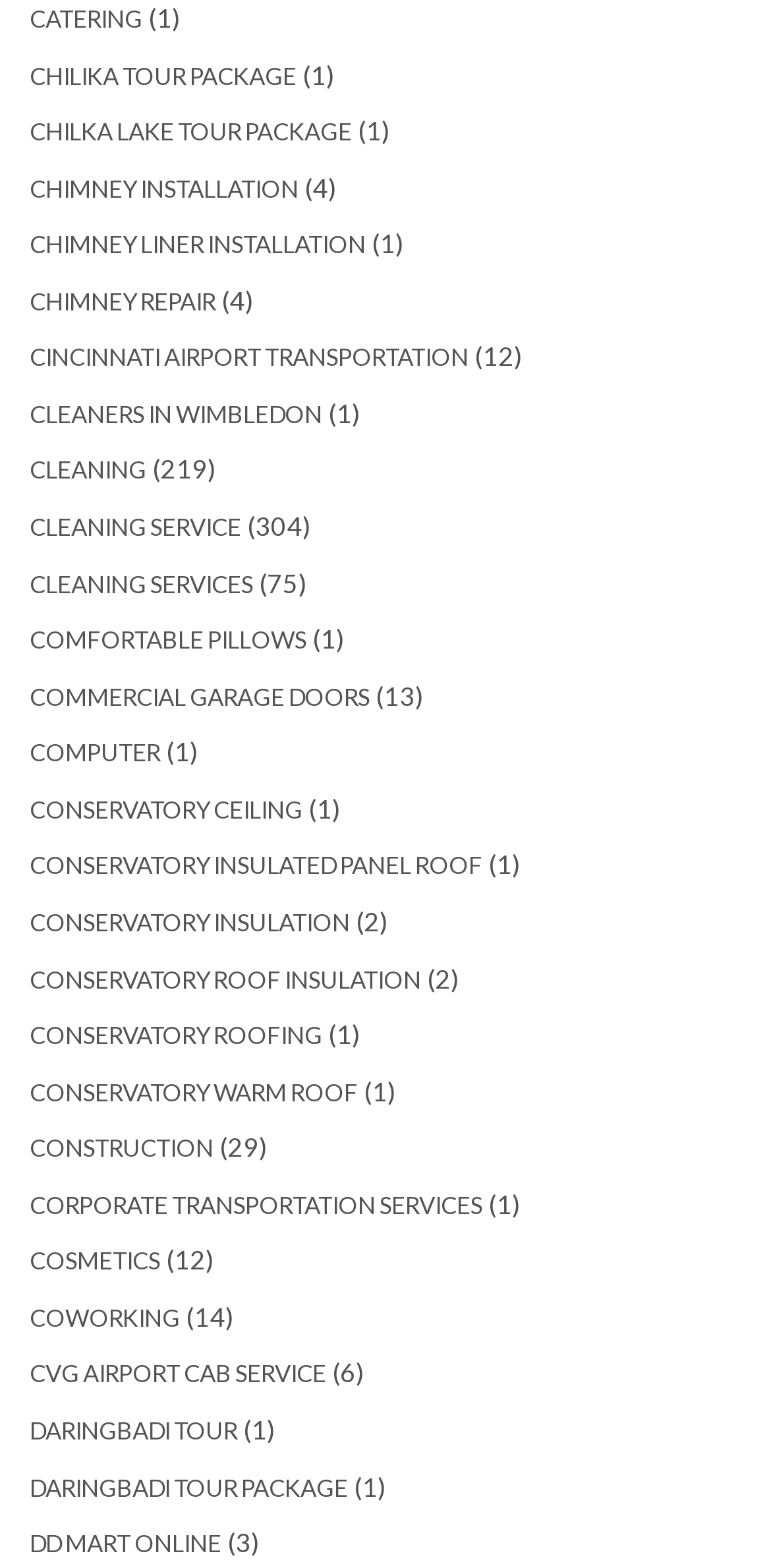Please identify the bounding box coordinates of the element's region that should be clicked to execute the following instruction: "Visit CHILKA TOUR PACKAGE". The bounding box coordinates must be four float numbers between 0 and 1, i.e., [left, top, right, bottom].

[0.038, 0.038, 0.385, 0.057]